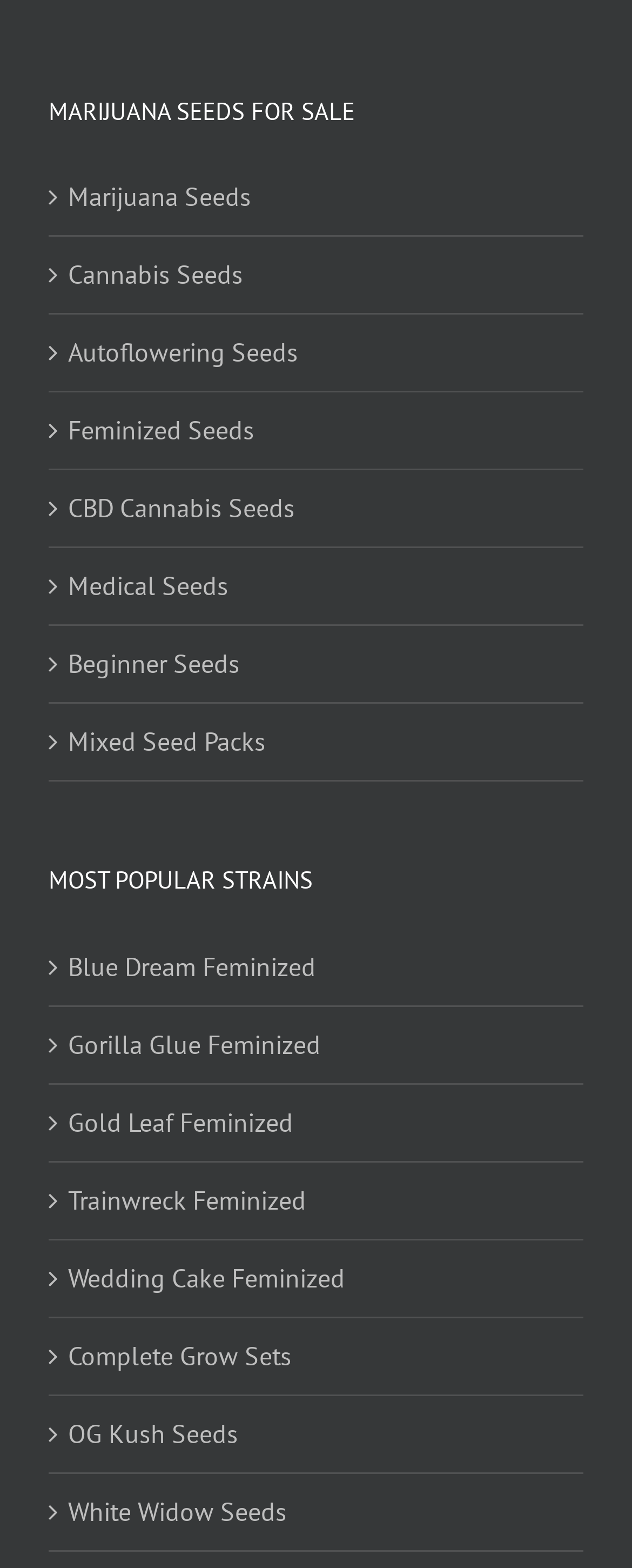Answer the following inquiry with a single word or phrase:
What is the first popular strain listed?

Blue Dream Feminized